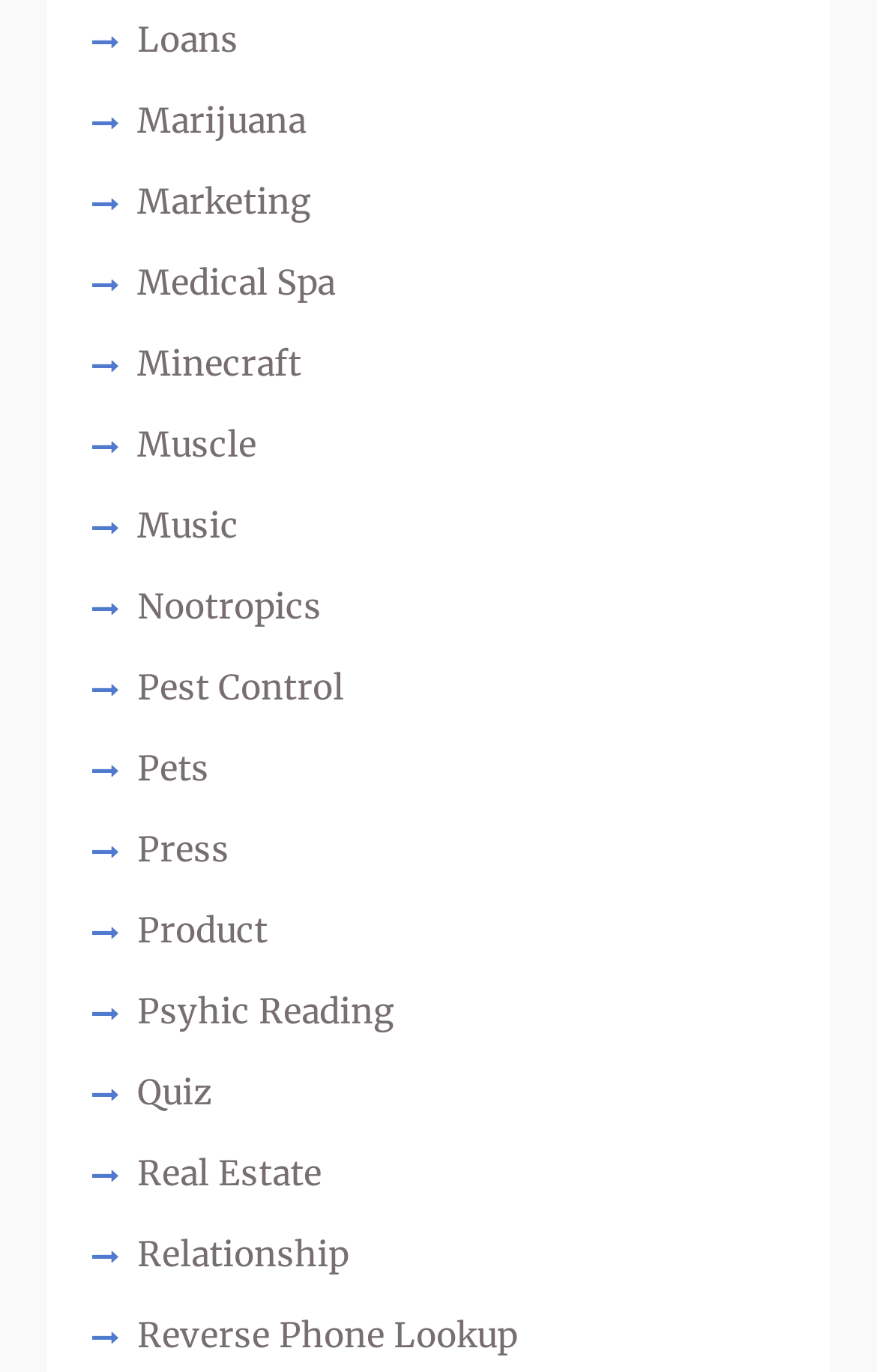Respond to the question below with a concise word or phrase:
What is the last link on the webpage?

Reverse Phone Lookup